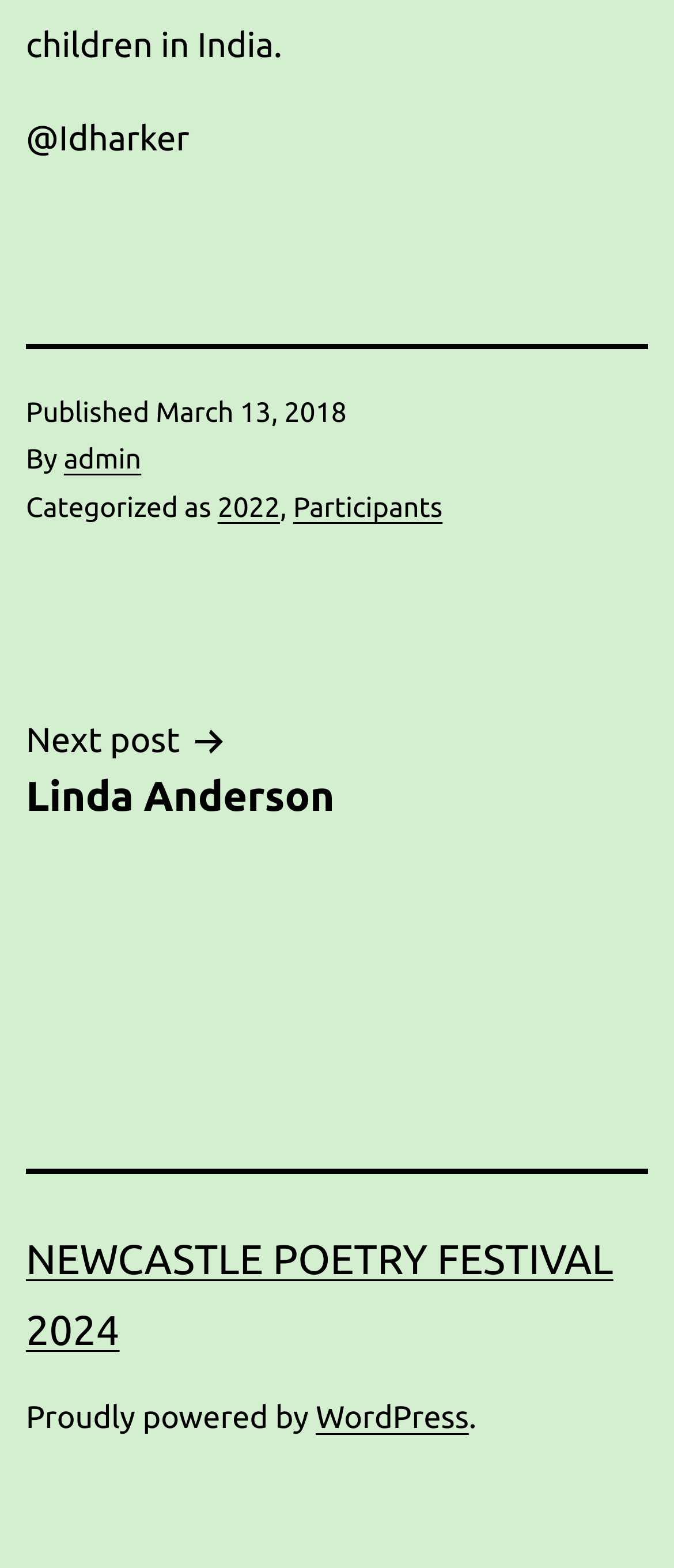Find the bounding box of the UI element described as follows: "Newcastle Poetry Festival 2024".

[0.038, 0.788, 0.91, 0.863]